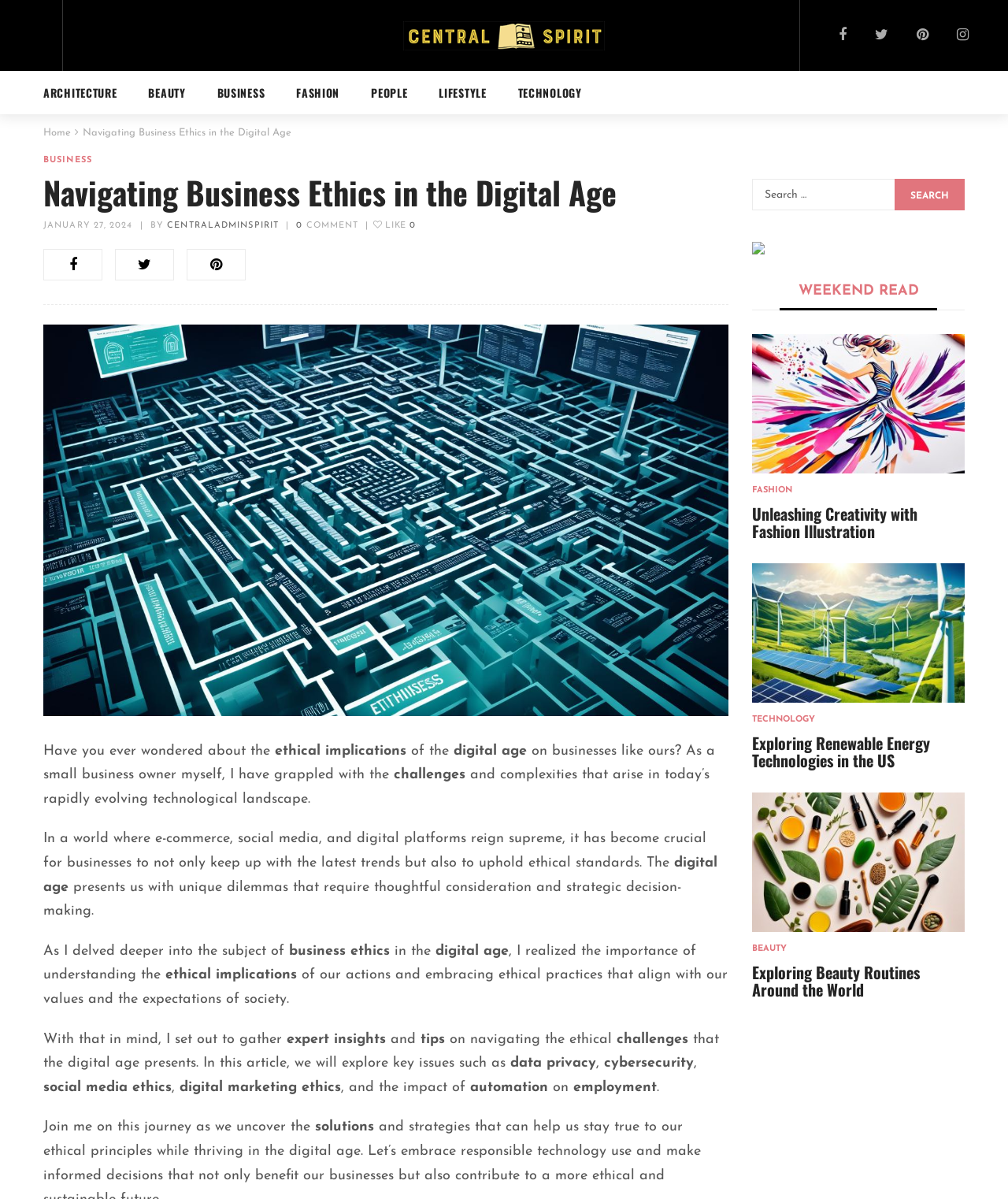Determine the bounding box for the described UI element: "Like 0".

[0.37, 0.184, 0.412, 0.192]